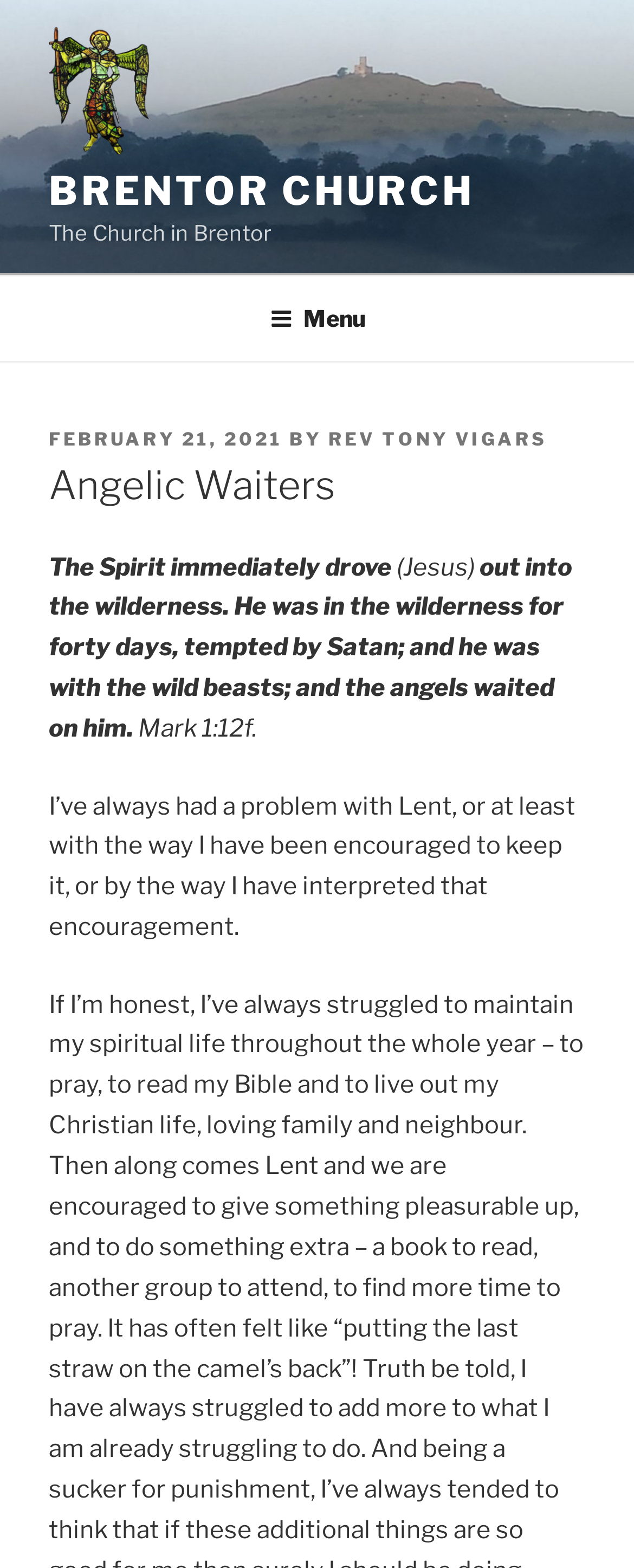Provide your answer to the question using just one word or phrase: What is the duration of Jesus' stay in the wilderness?

forty days